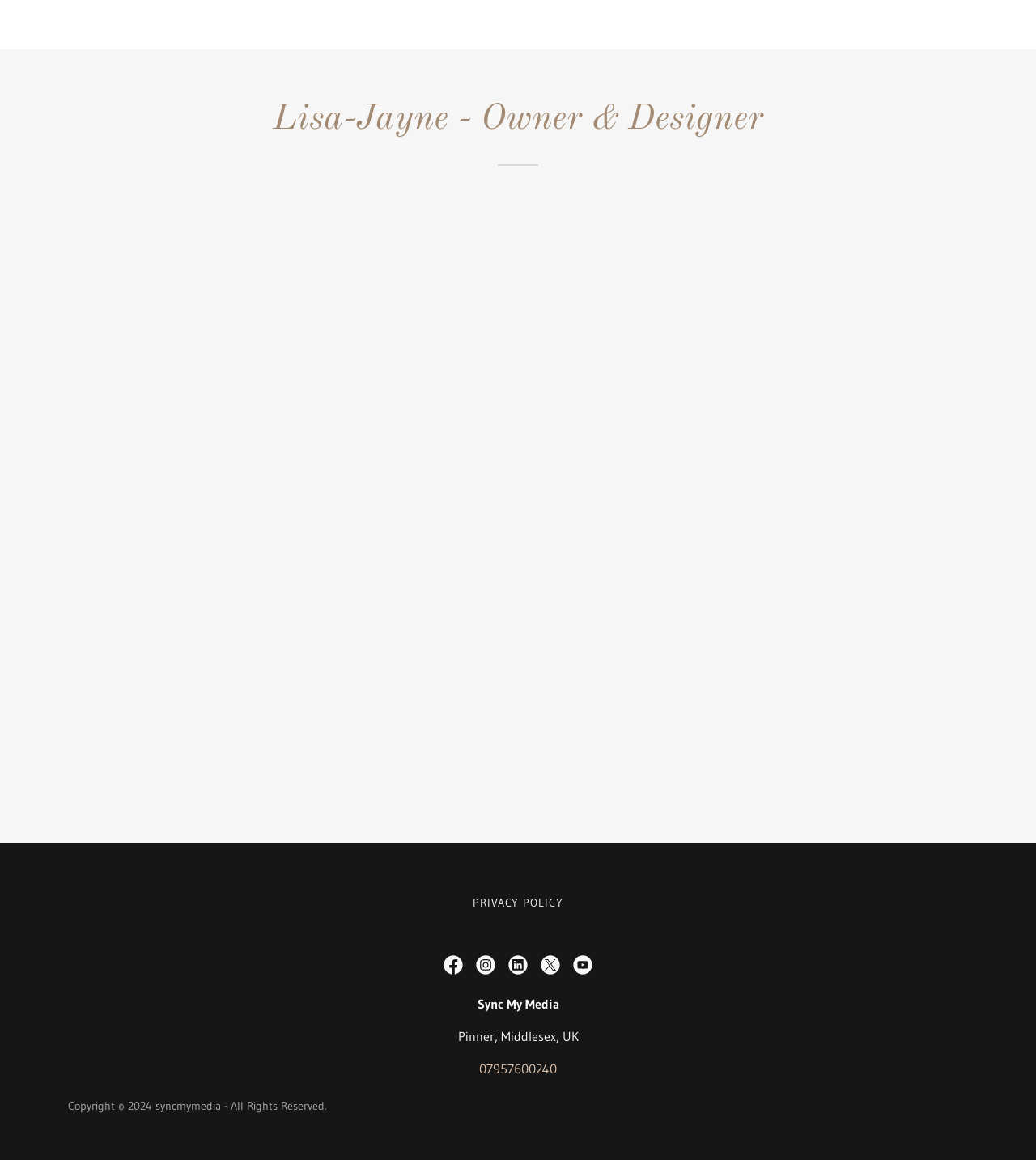What is the purpose of the links at the bottom of the webpage?
Please respond to the question with a detailed and thorough explanation.

The links at the bottom of the webpage, including Facebook, Instagram, LinkedIn, Twitter, and YouTube, are social media links, which can be inferred from their icons and text descriptions.